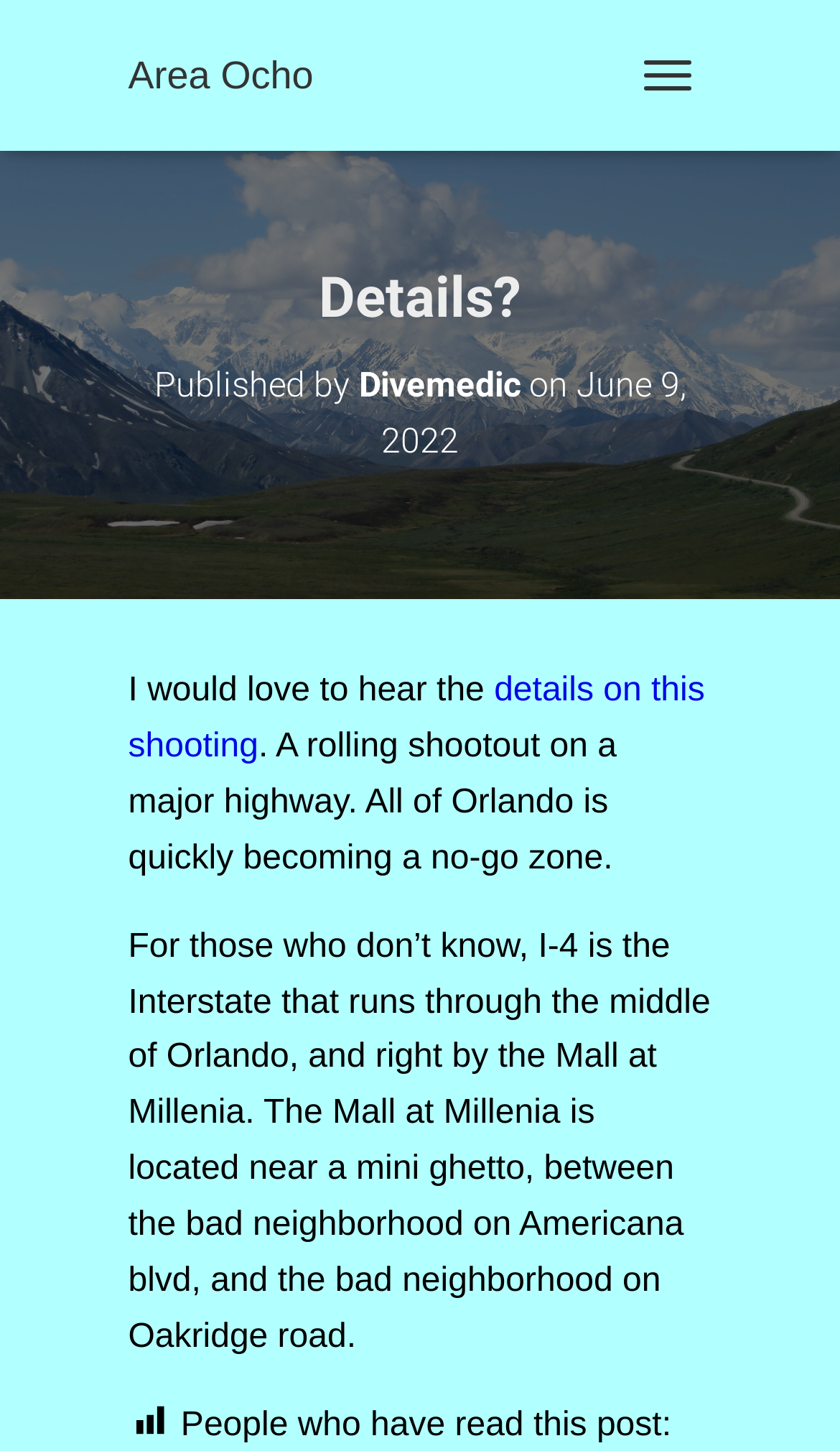Find the bounding box of the UI element described as follows: "Divemedic".

[0.427, 0.252, 0.619, 0.28]